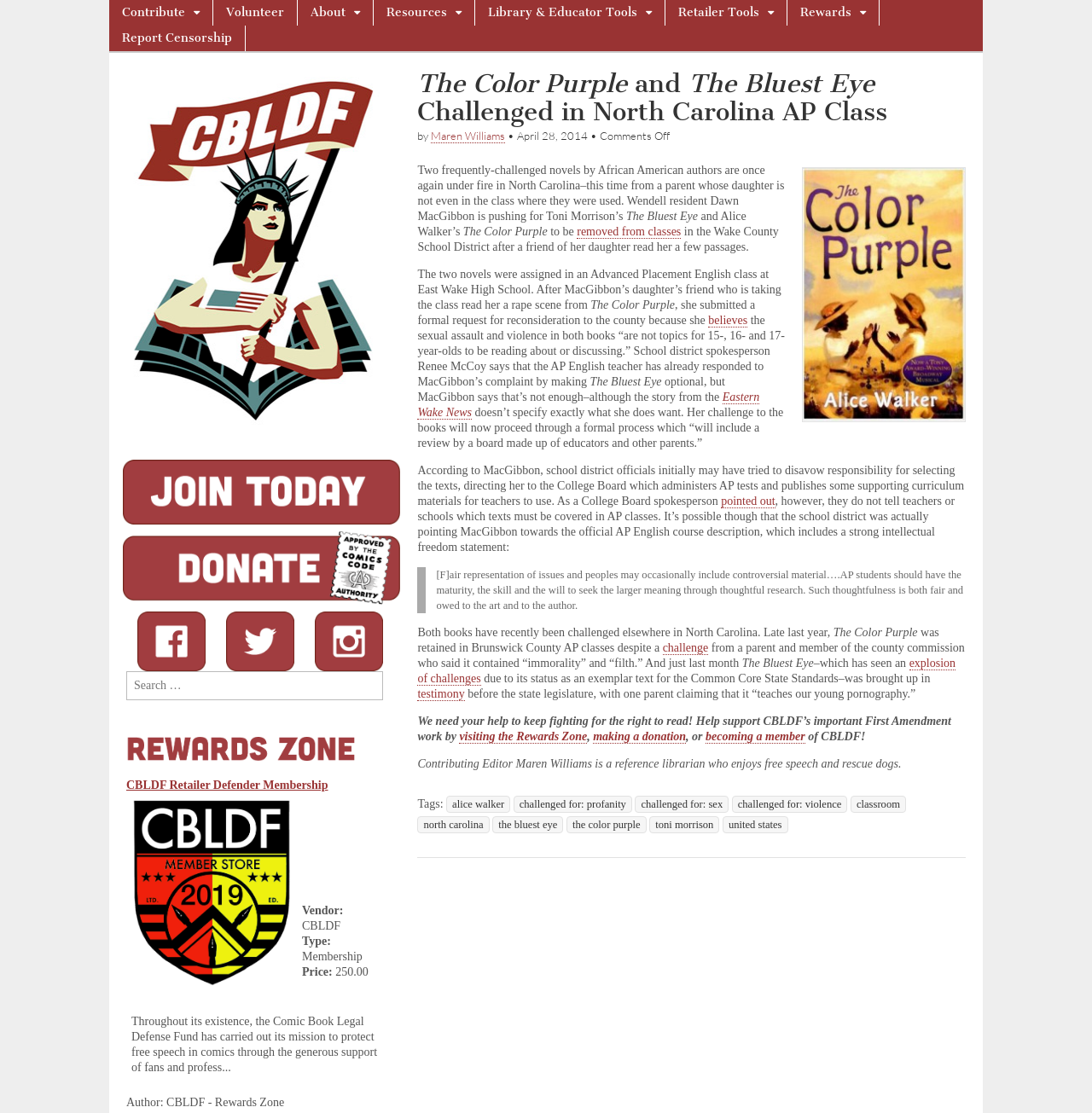Pinpoint the bounding box coordinates of the clickable area needed to execute the instruction: "Explore the Resources". The coordinates should be specified as four float numbers between 0 and 1, i.e., [left, top, right, bottom].

[0.342, 0.0, 0.434, 0.023]